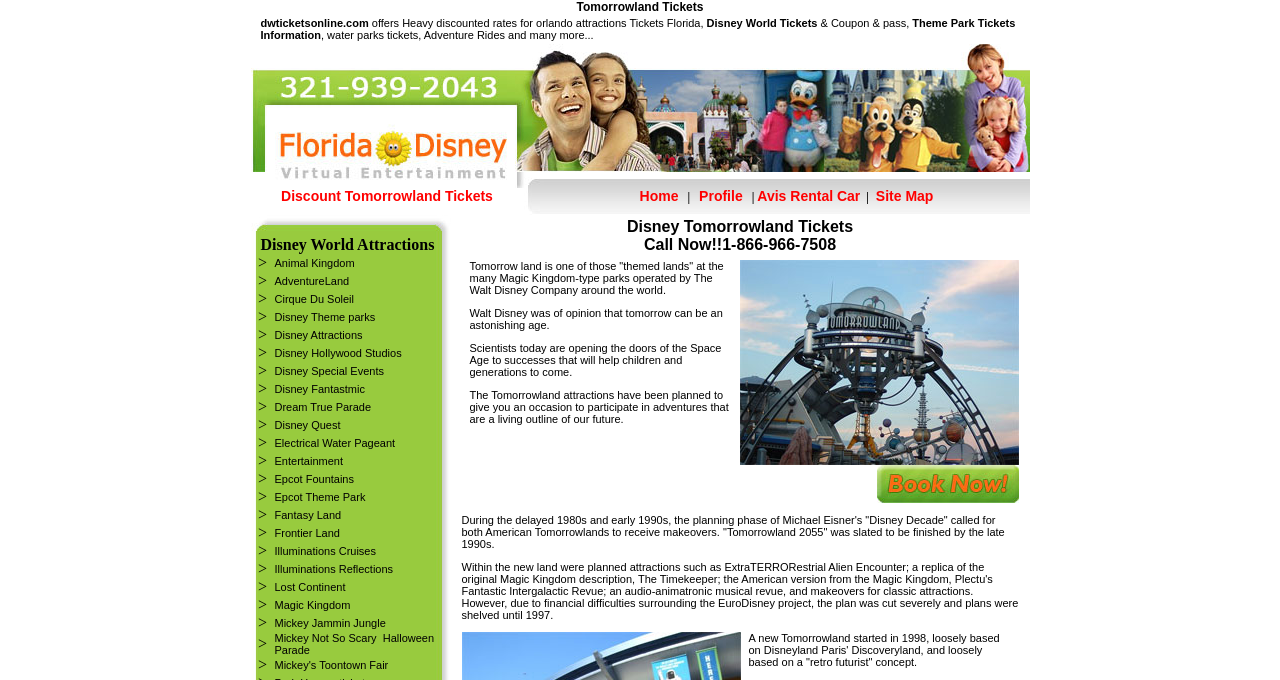Indicate the bounding box coordinates of the element that must be clicked to execute the instruction: "Open the 'Press & News' page". The coordinates should be given as four float numbers between 0 and 1, i.e., [left, top, right, bottom].

None